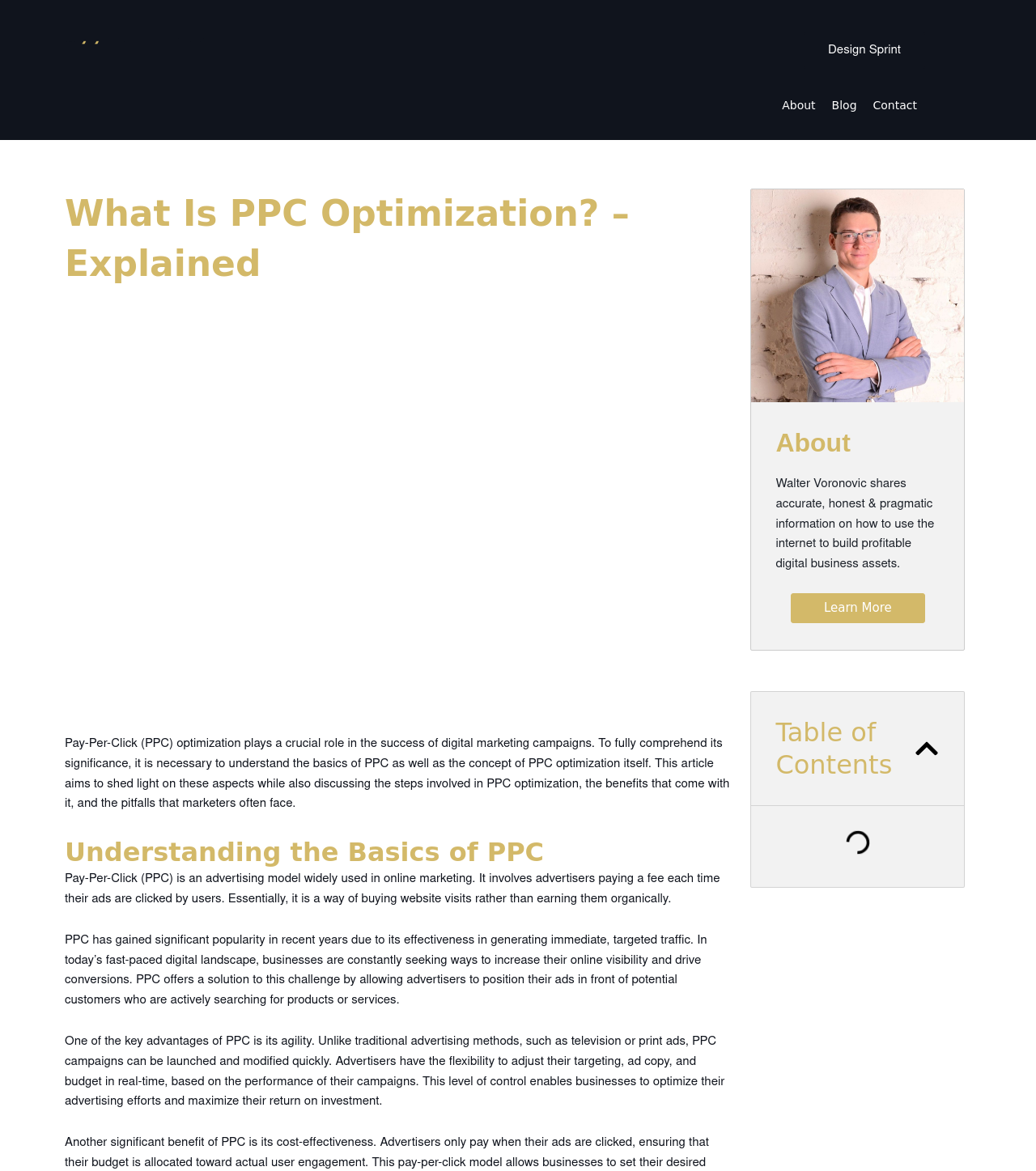Who is the author of the article?
Look at the image and answer the question with a single word or phrase.

Walter Voronovic